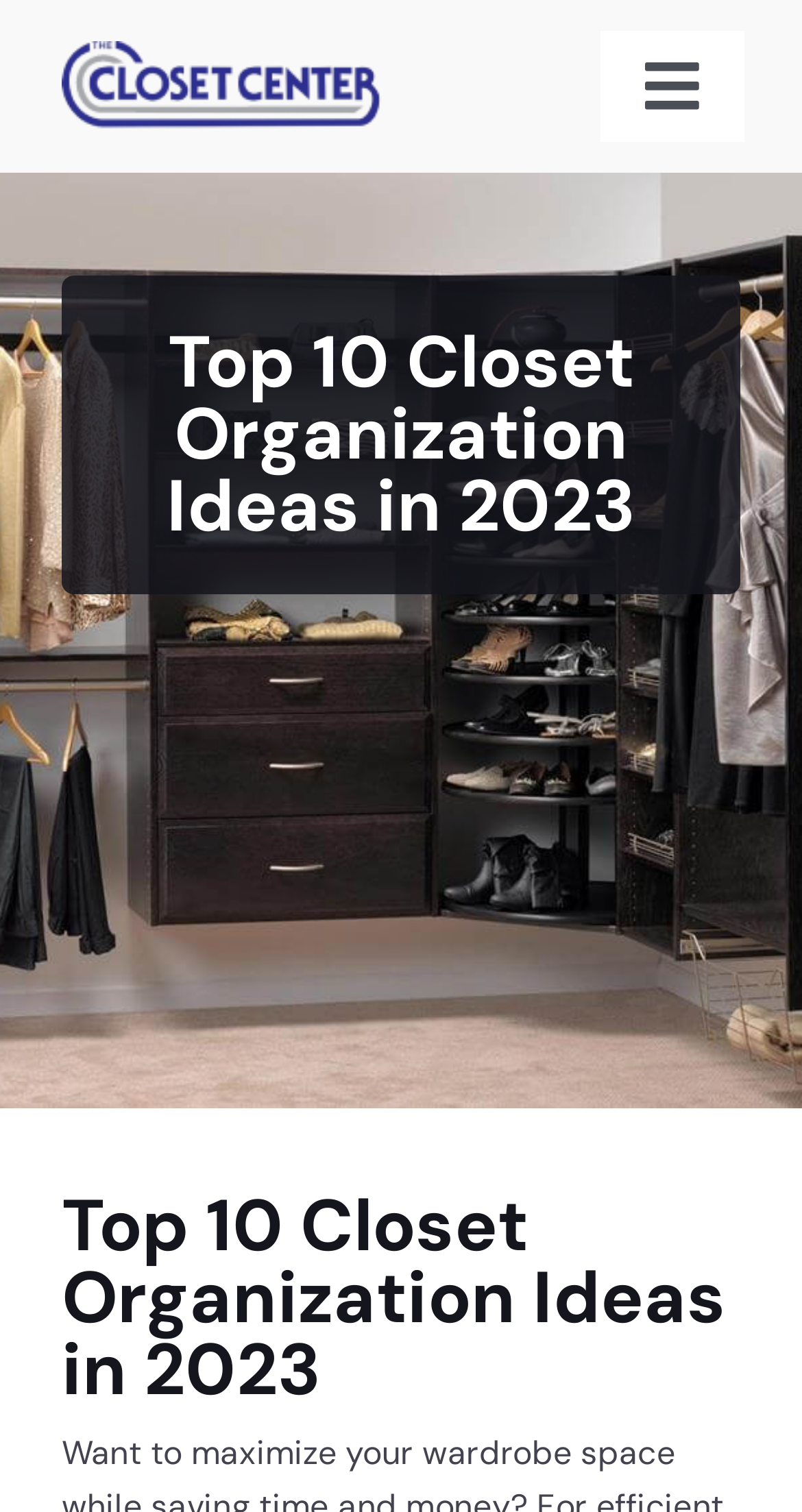Given the following UI element description: "Custom Closet Systems", find the bounding box coordinates in the webpage screenshot.

[0.0, 0.273, 1.0, 0.362]